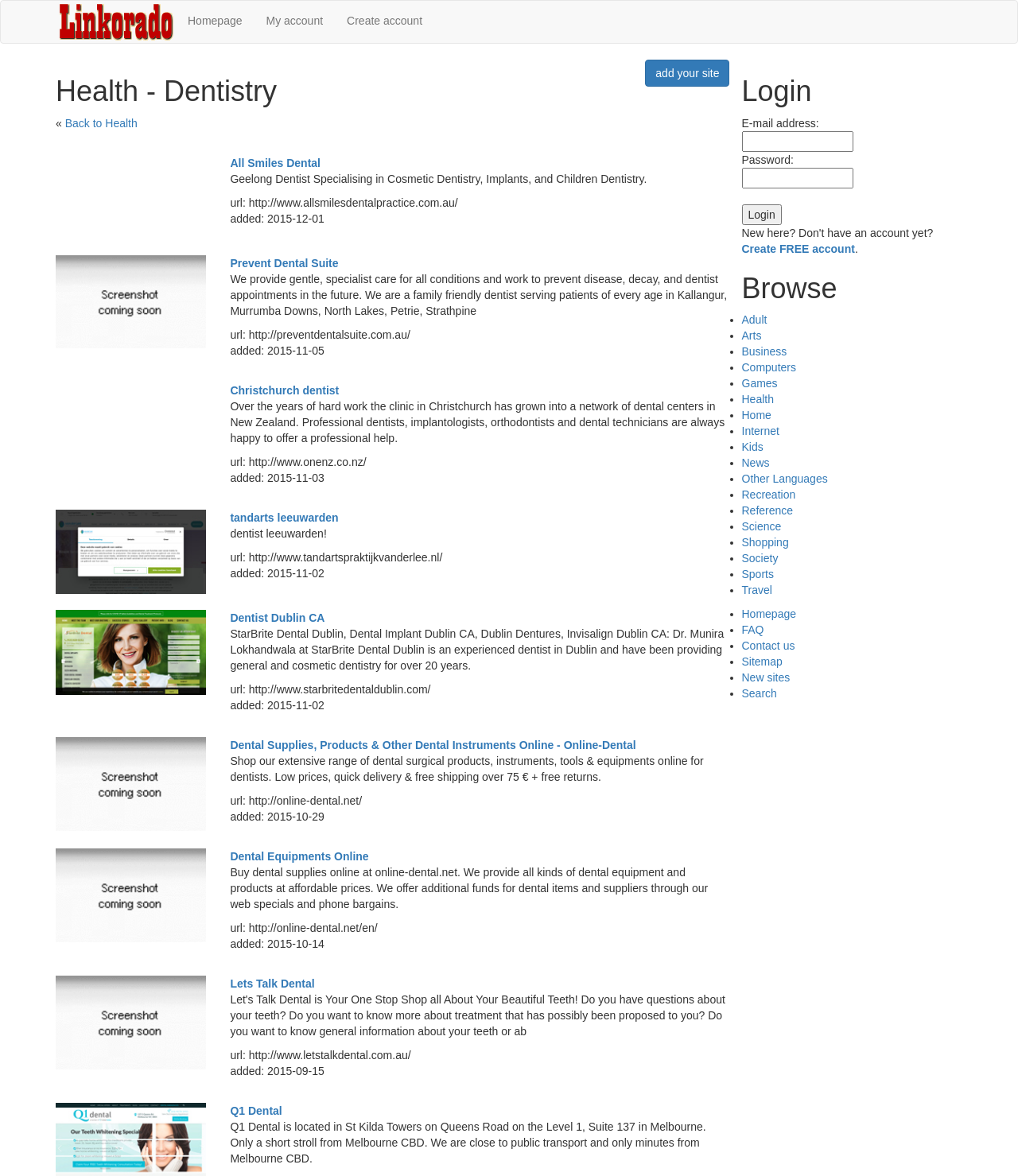Please identify the bounding box coordinates of the element that needs to be clicked to execute the following command: "add your site". Provide the bounding box using four float numbers between 0 and 1, formatted as [left, top, right, bottom].

[0.634, 0.051, 0.717, 0.074]